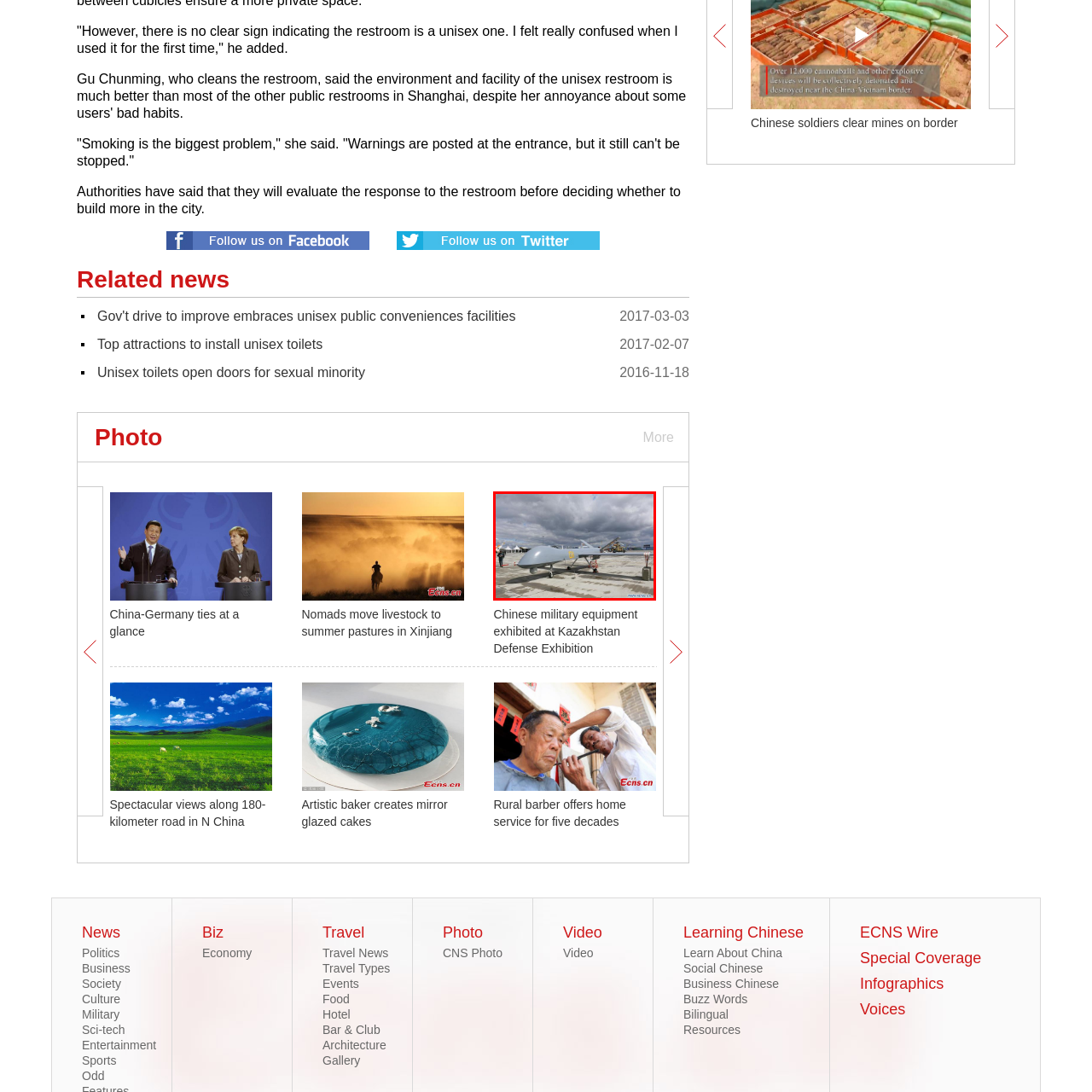Describe in detail the portion of the image that is enclosed within the red boundary.

The image showcases a military drone prominently featured at an exhibition, designed for showcasing advanced technological capabilities. The drone, characterized by its sleek, aerodynamic design and gray coloring, is positioned on a tarmac, with a few onlookers in the background. An array of clouds looms overhead, suggesting an overcast day, while the setting indicates a focus on military advancements, particularly in drone technology. This visual highlights the growing importance and application of unmanned aerial vehicles in modern warfare and surveillance scenarios.